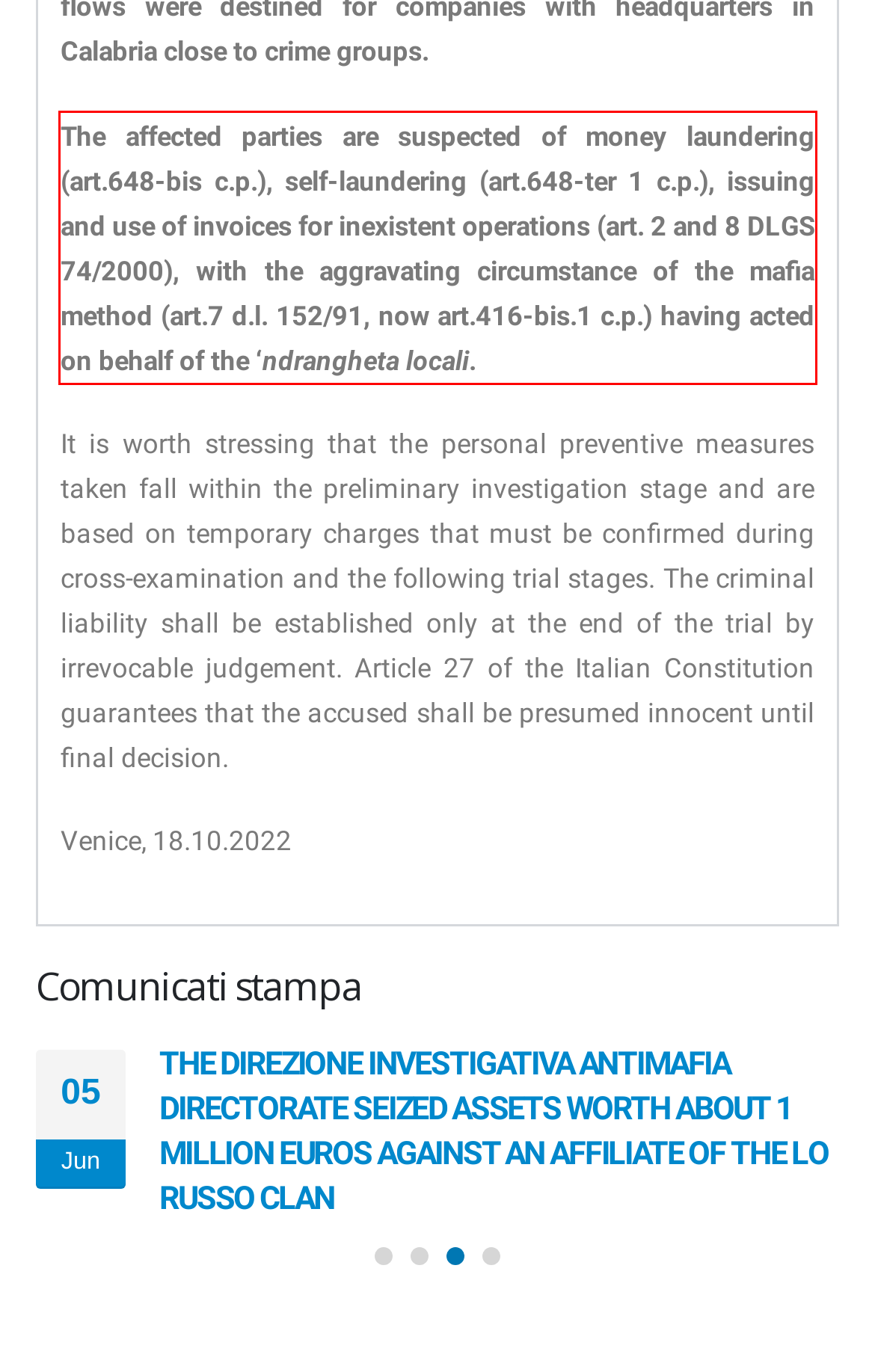Please analyze the provided webpage screenshot and perform OCR to extract the text content from the red rectangle bounding box.

The affected parties are suspected of money laundering (art.648-bis c.p.), self-laundering (art.648-ter 1 c.p.), issuing and use of invoices for inexistent operations (art. 2 and 8 DLGS 74/2000), with the aggravating circumstance of the mafia method (art.7 d.l. 152/91, now art.416-bis.1 c.p.) having acted on behalf of the ‘ndrangheta locali.